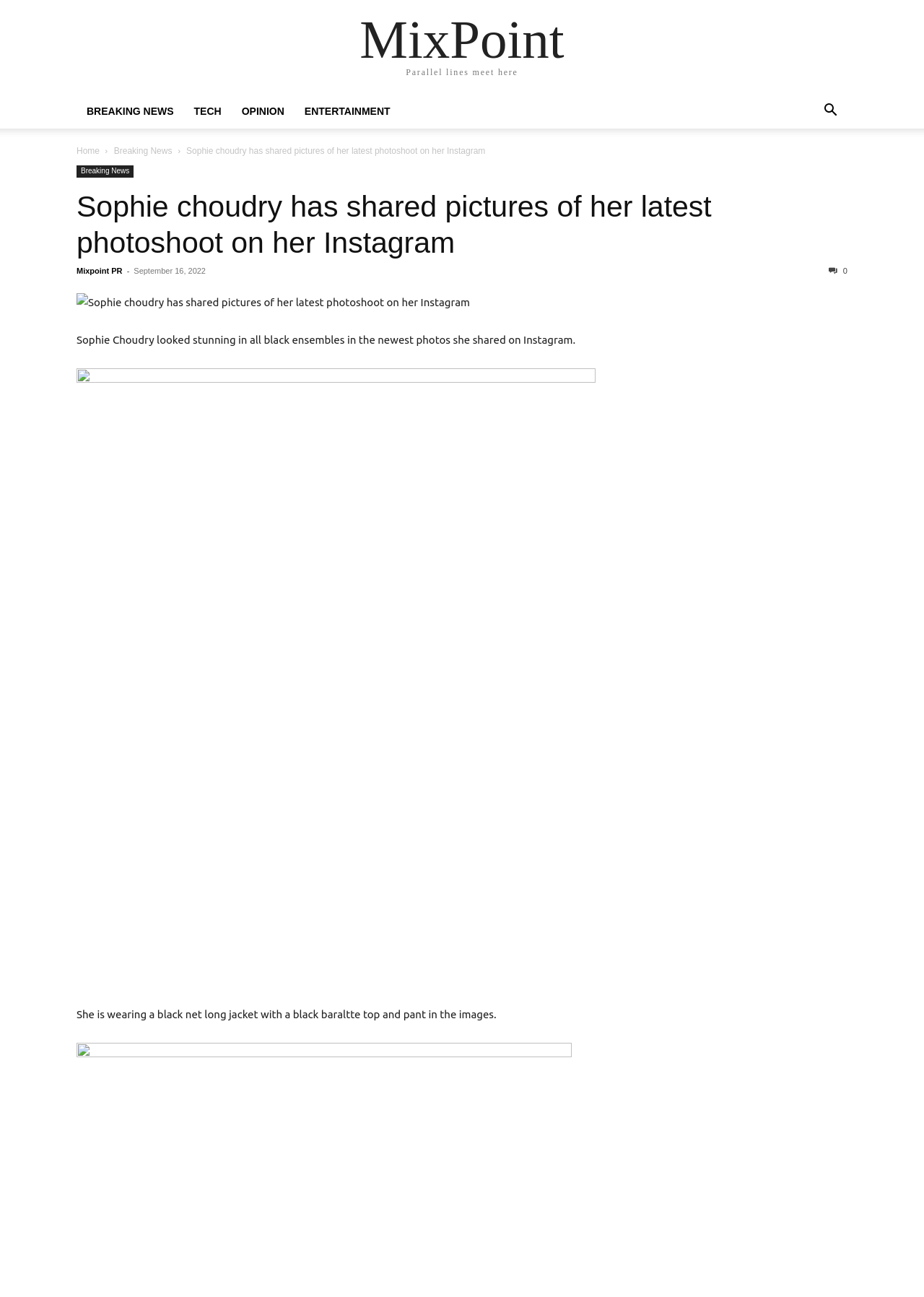What is the category of the news article? Observe the screenshot and provide a one-word or short phrase answer.

Entertainment